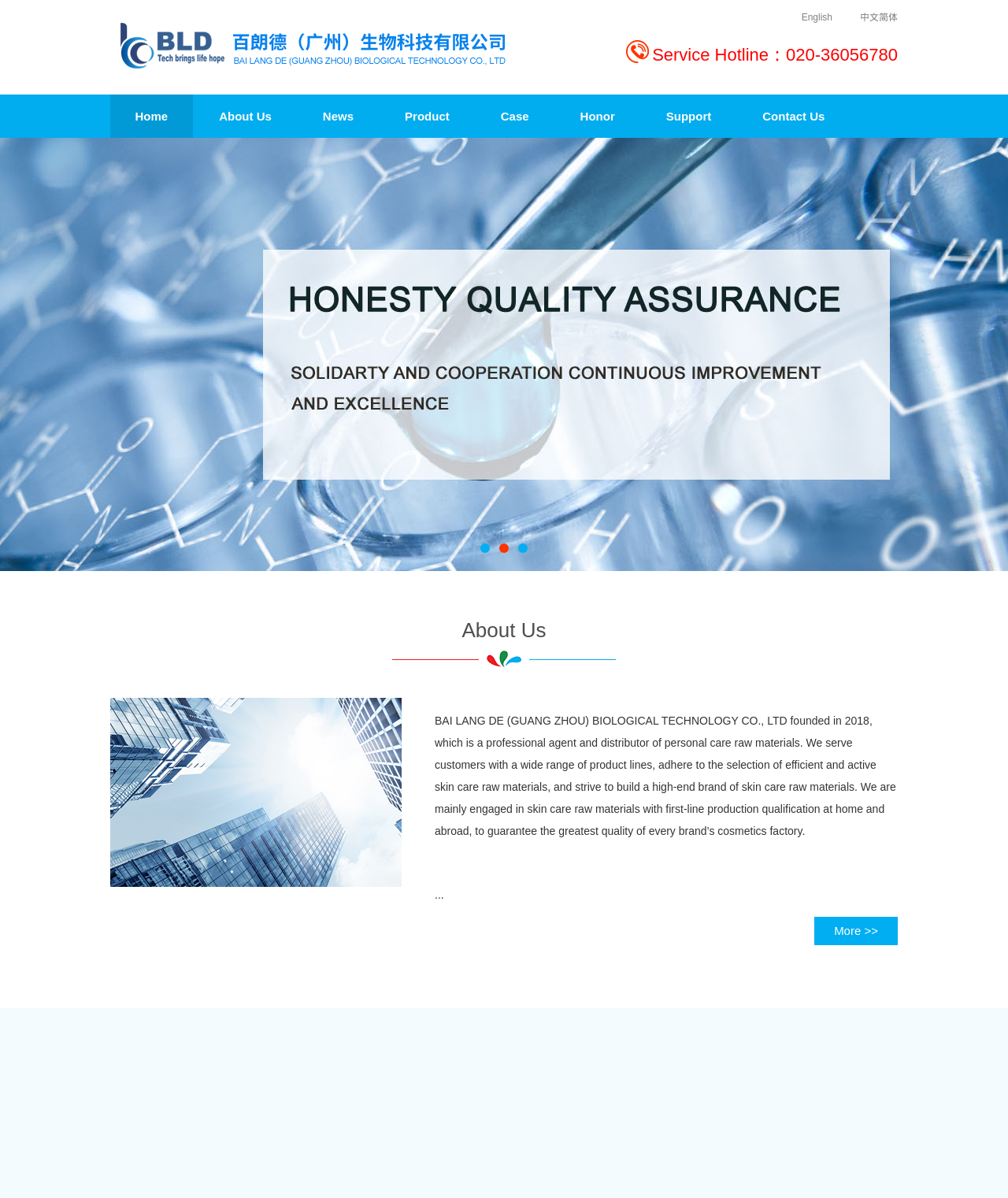What is the purpose of the 'More >>' link?
Provide a detailed answer to the question using information from the image.

The 'More >>' link is located at the bottom of the 'About Us' section, and it is likely that clicking on it will show more information about the company or its products.